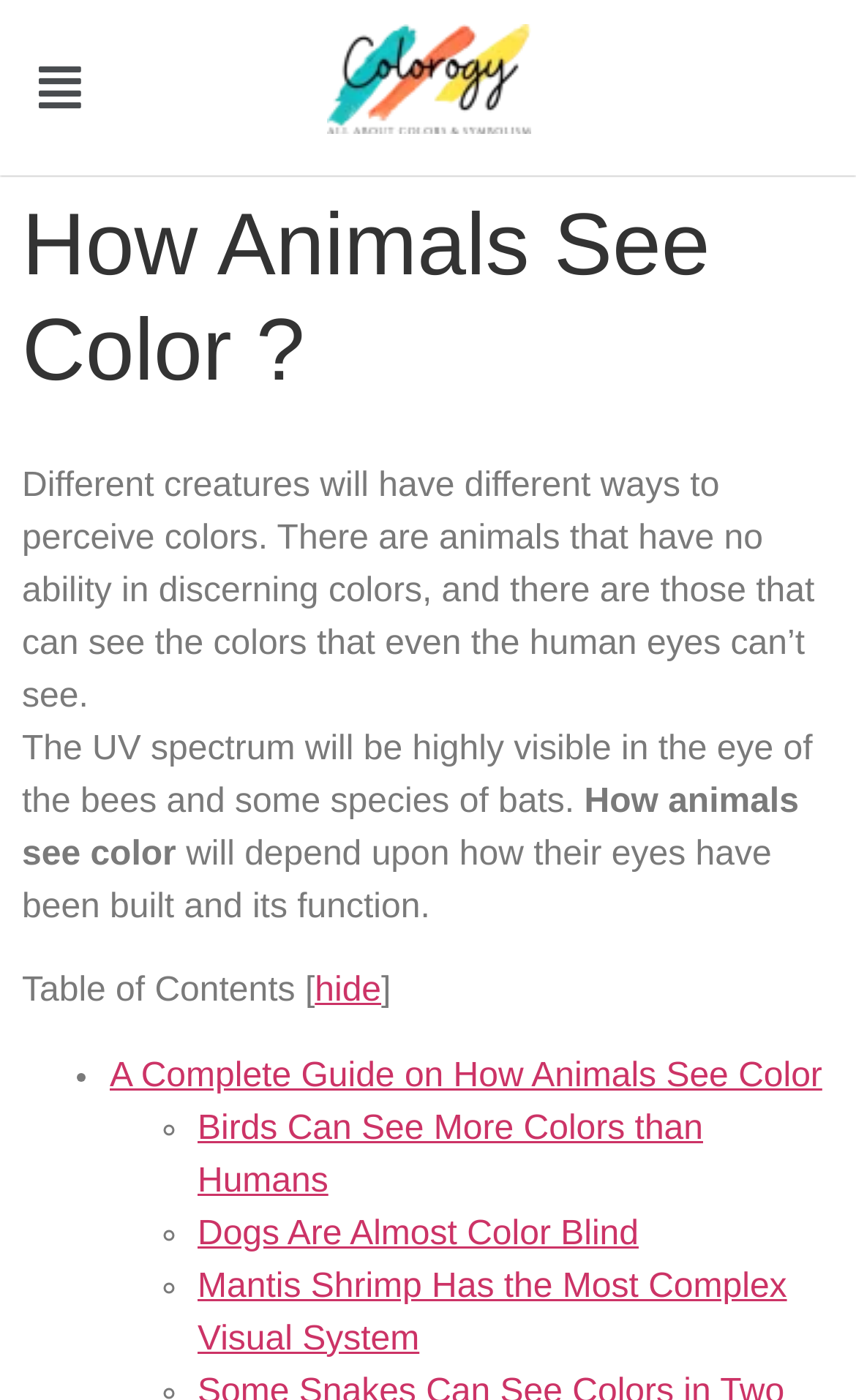Offer a meticulous caption that includes all visible features of the webpage.

The webpage is about "How Animals See Color" and is presented by Colorgy. At the top left corner, there is a default logo image, accompanied by a "Menu" button. Below the logo, there is a header section with a heading that matches the title of the webpage.

The main content of the webpage starts with a paragraph of text that explains how different creatures perceive colors differently. This is followed by another paragraph that highlights the unique ability of bees and some species of bats to see the UV spectrum.

Below these paragraphs, there is a subheading "How animals see color" that is followed by a sentence explaining how an animal's eye structure and function affect its color perception. Further down, there is a "Table of Contents" section with a "hide" link next to it.

The webpage then presents a list of links, each with a bullet point or list marker. The list includes links to articles such as "A Complete Guide on How Animals See Color", "Birds Can See More Colors than Humans", "Dogs Are Almost Color Blind", and "Mantis Shrimp Has the Most Complex Visual System". These links are arranged vertically, with each link taking up a significant portion of the webpage's width.